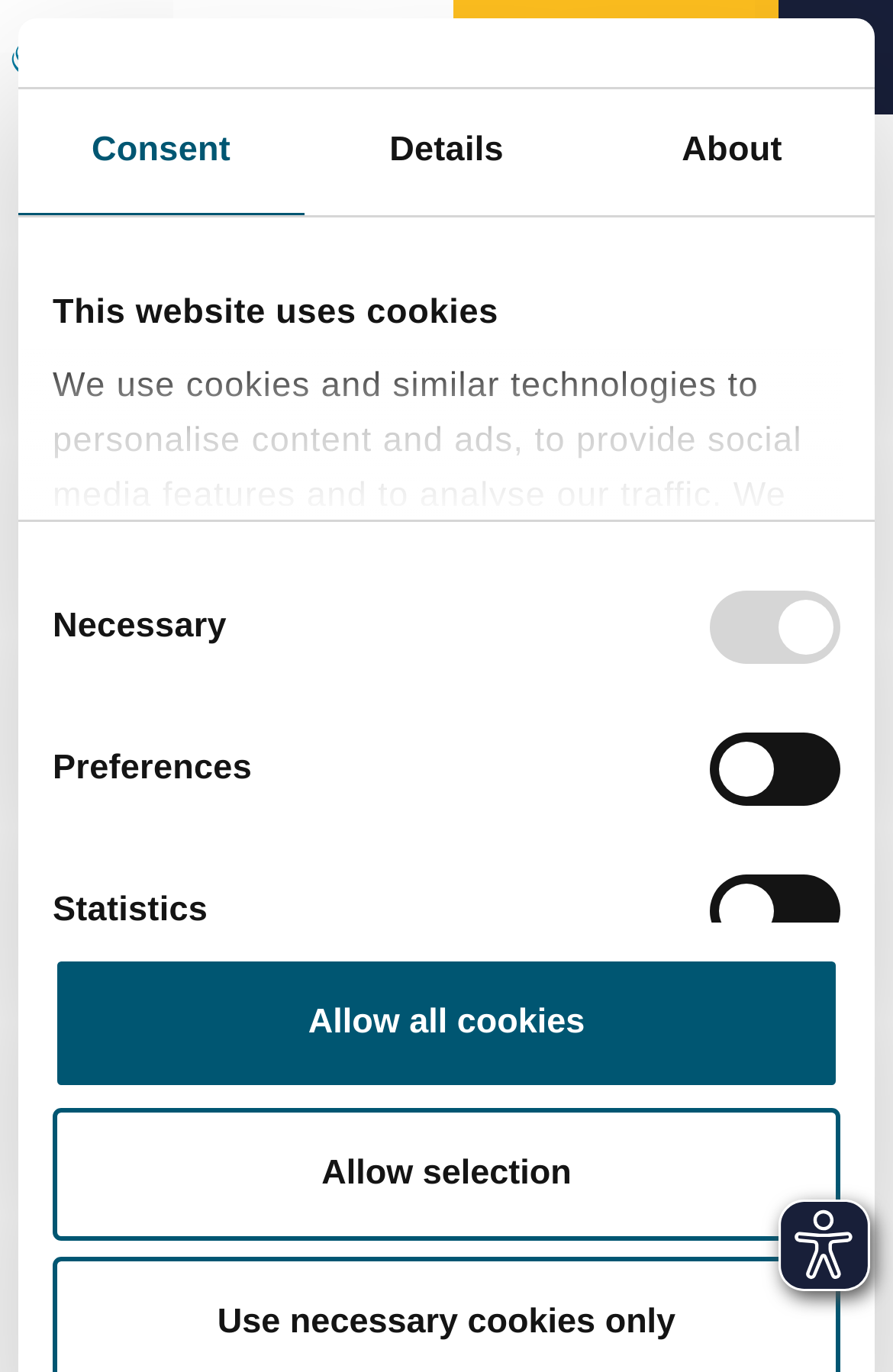Using the provided element description "Startseite", determine the bounding box coordinates of the UI element.

[0.038, 0.14, 0.195, 0.167]